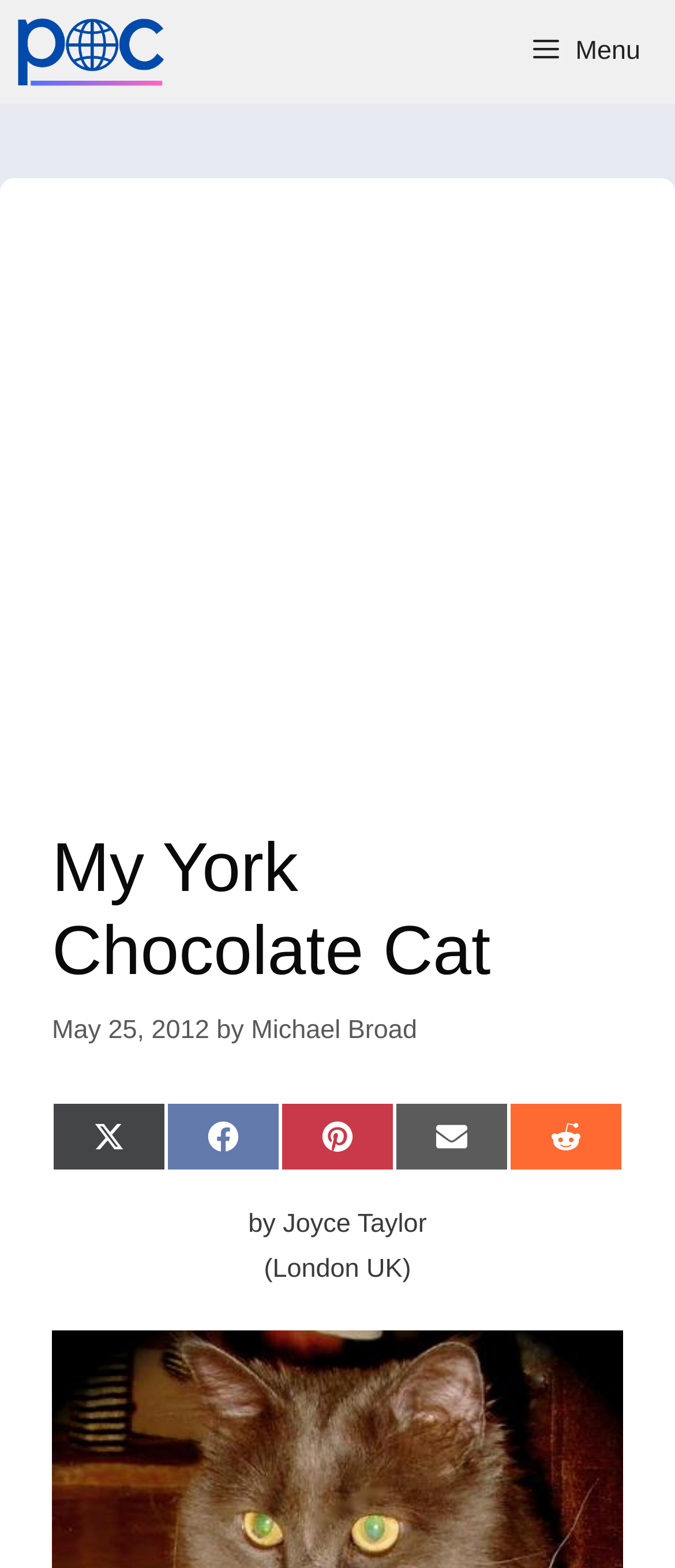Locate the bounding box coordinates of the region to be clicked to comply with the following instruction: "Visit Michael Broad's homepage". The coordinates must be four float numbers between 0 and 1, in the form [left, top, right, bottom].

[0.026, 0.0, 0.268, 0.066]